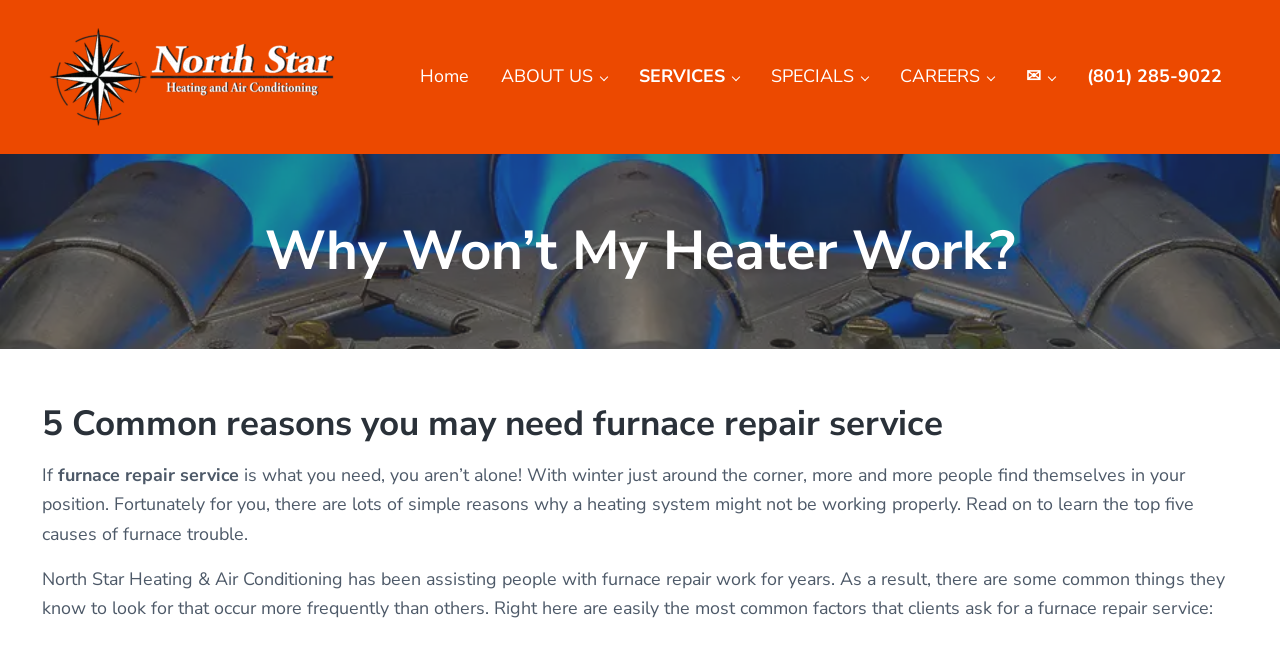What is the company name?
Please provide a comprehensive answer based on the details in the screenshot.

I determined the company name by looking at the static text element 'North Star Heating & Air Conditioning West Jordan, UT' which is located at the top of the webpage, indicating that it is the company's name.